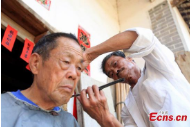Analyze the image and provide a detailed caption.

In a traditional setting, an elderly man receives a haircut from a skilled barber, who is focused on his task. The barber, dressed in a white shirt, carefully trims the man's hair with precision. Behind them, red paper decorations adorn the walls, adding a festive touch to the scene, likely signaling a cultural or seasonal celebration. The interaction highlights the importance of personal grooming in a community context, reflecting both tradition and a sense of personal care. Photographed in a rural area, this moment captures the essence of time-honored practices and the relationship between barber and client. This image is part of a feature on rural barbers offering home services for decades.